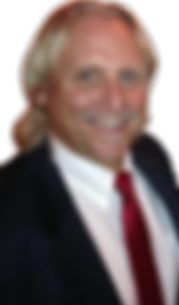Offer a meticulous description of the image.

This image features a smiling individual with light blond hair, dressed in a black suit and a white shirt, paired with a red tie. The background appears blurred, focusing attention on the person's expression, which conveys warmth and approachability. The photo is likely part of a professional profile or biography, as indicated by the surrounding context that discusses the individual's career as a municipal judge and their private defense practice, highlighting their commitment to community service and law.